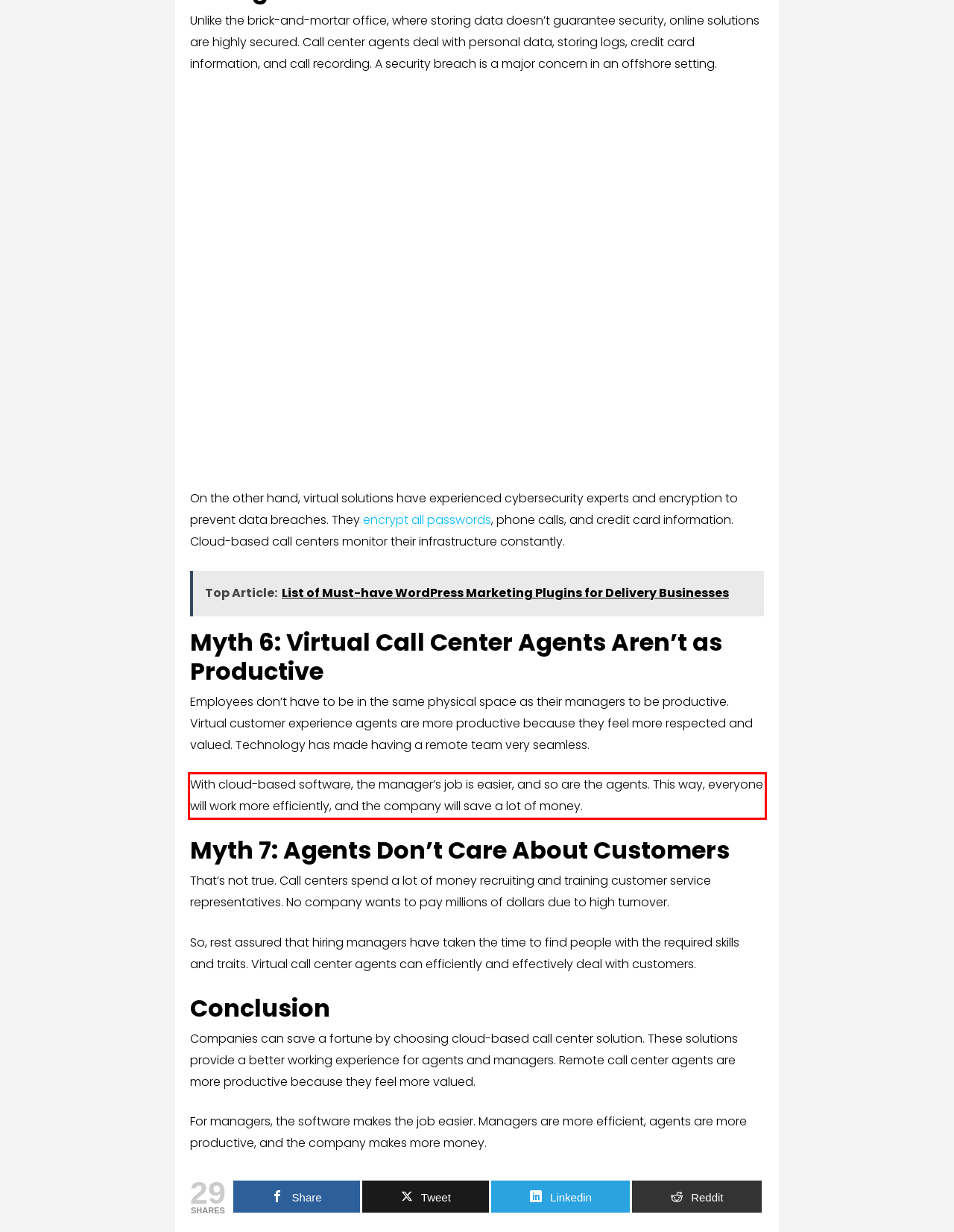Please look at the screenshot provided and find the red bounding box. Extract the text content contained within this bounding box.

With cloud-based software, the manager’s job is easier, and so are the agents. This way, everyone will work more efficiently, and the company will save a lot of money.